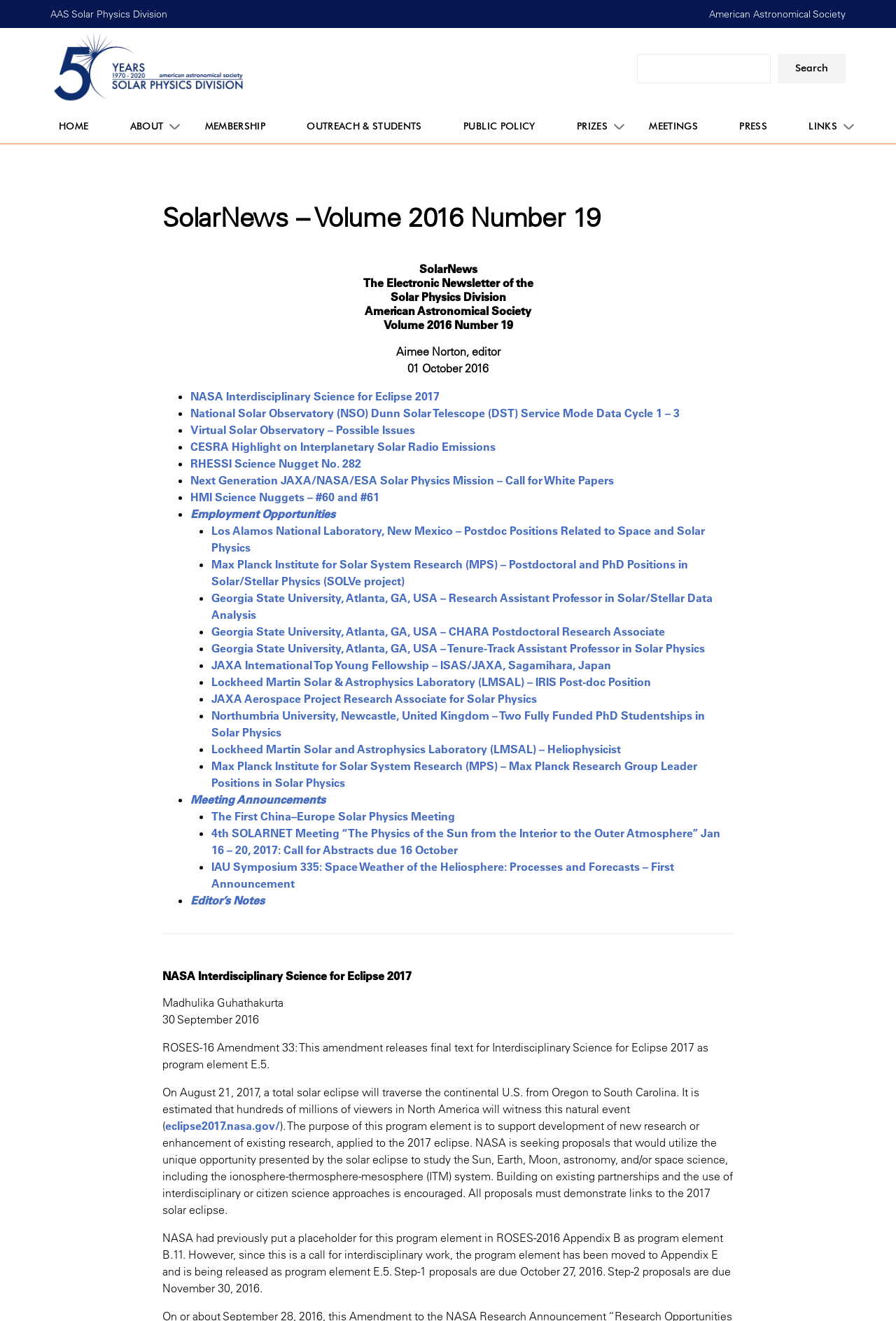Find the bounding box coordinates for the area you need to click to carry out the instruction: "check 'February 2024'". The coordinates should be four float numbers between 0 and 1, indicated as [left, top, right, bottom].

None